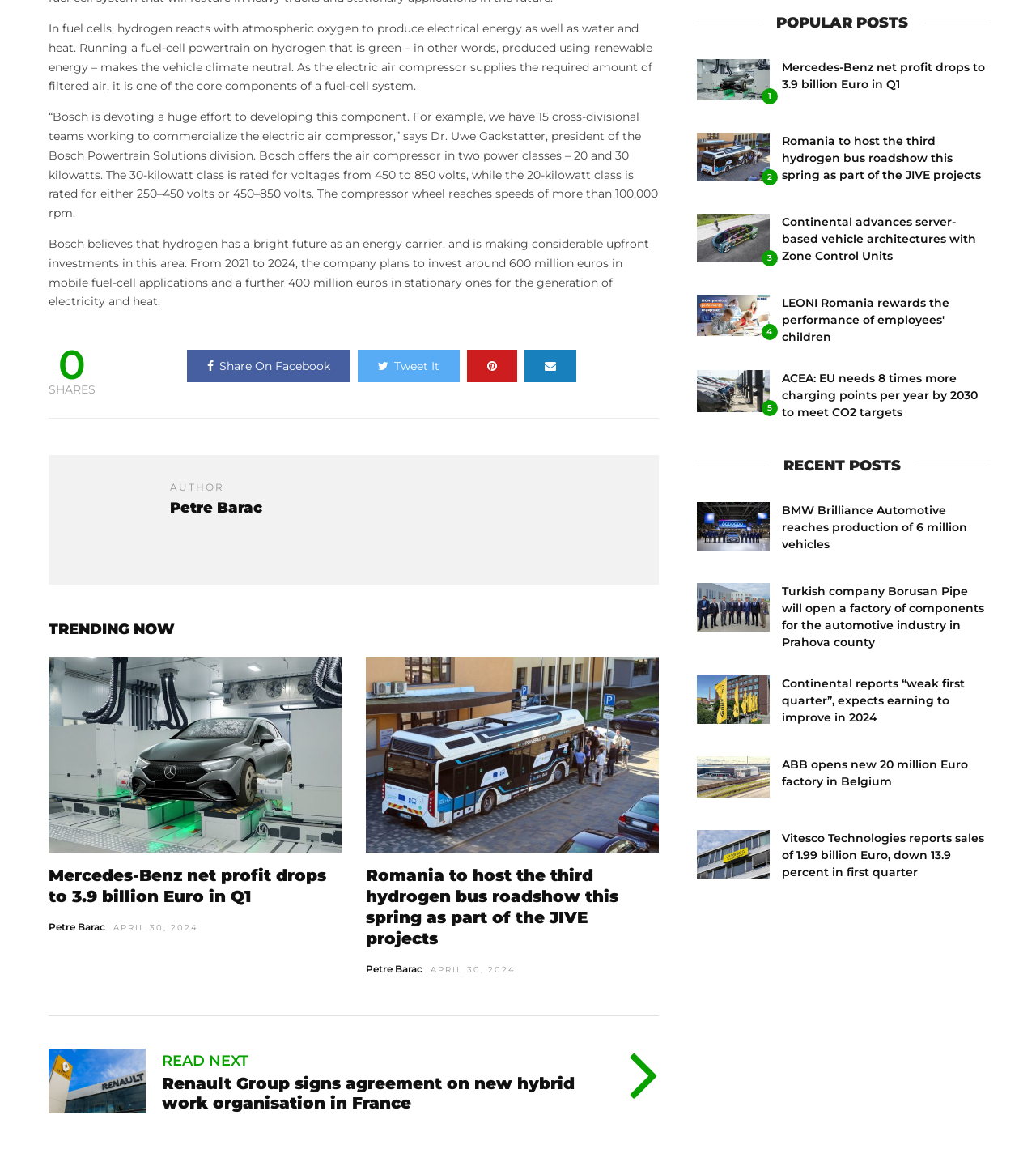Show me the bounding box coordinates of the clickable region to achieve the task as per the instruction: "Read the article 'Renault Group signs agreement on new hybrid work organisation in France'".

[0.156, 0.934, 0.555, 0.968]